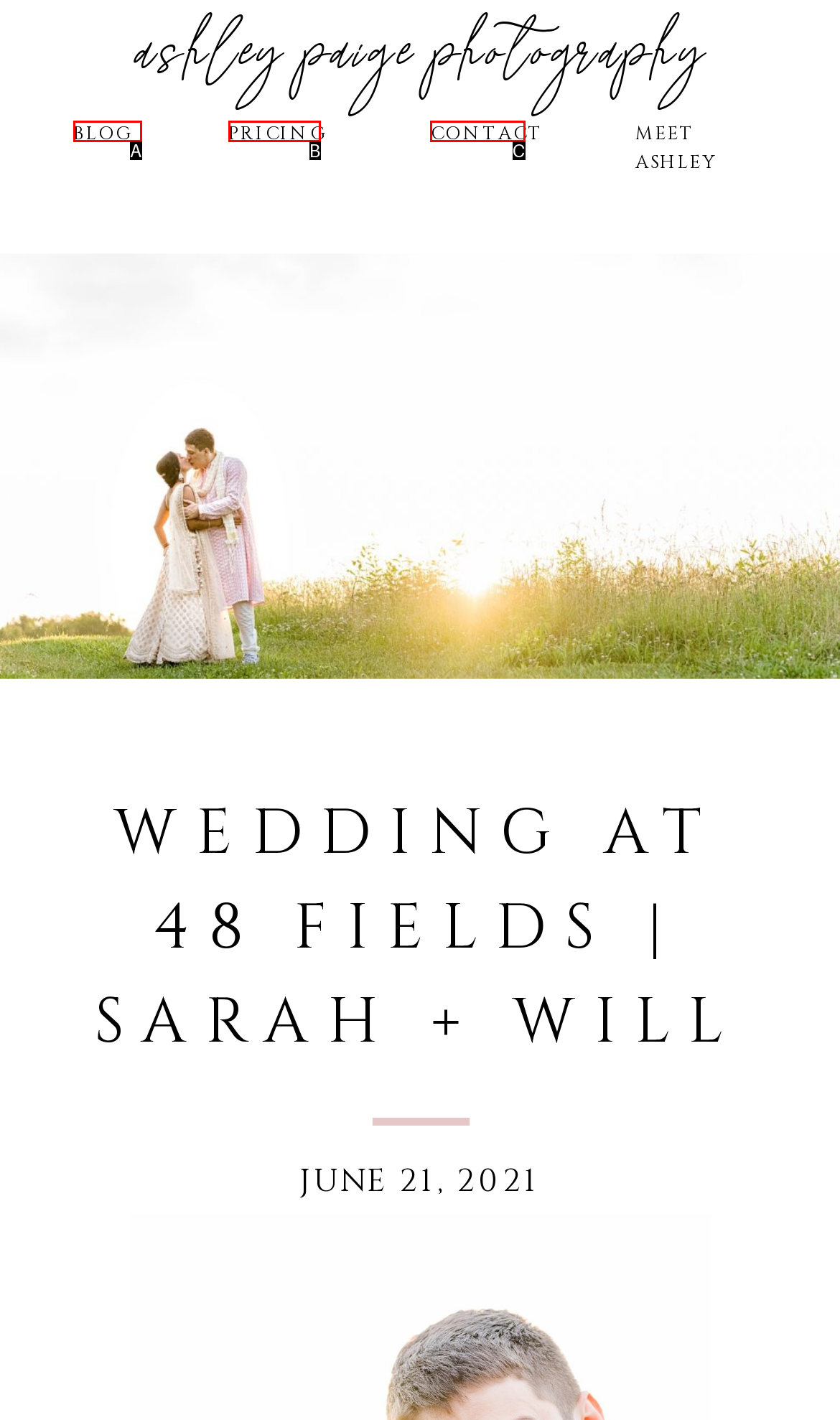Based on the description: BLOG, find the HTML element that matches it. Provide your answer as the letter of the chosen option.

A